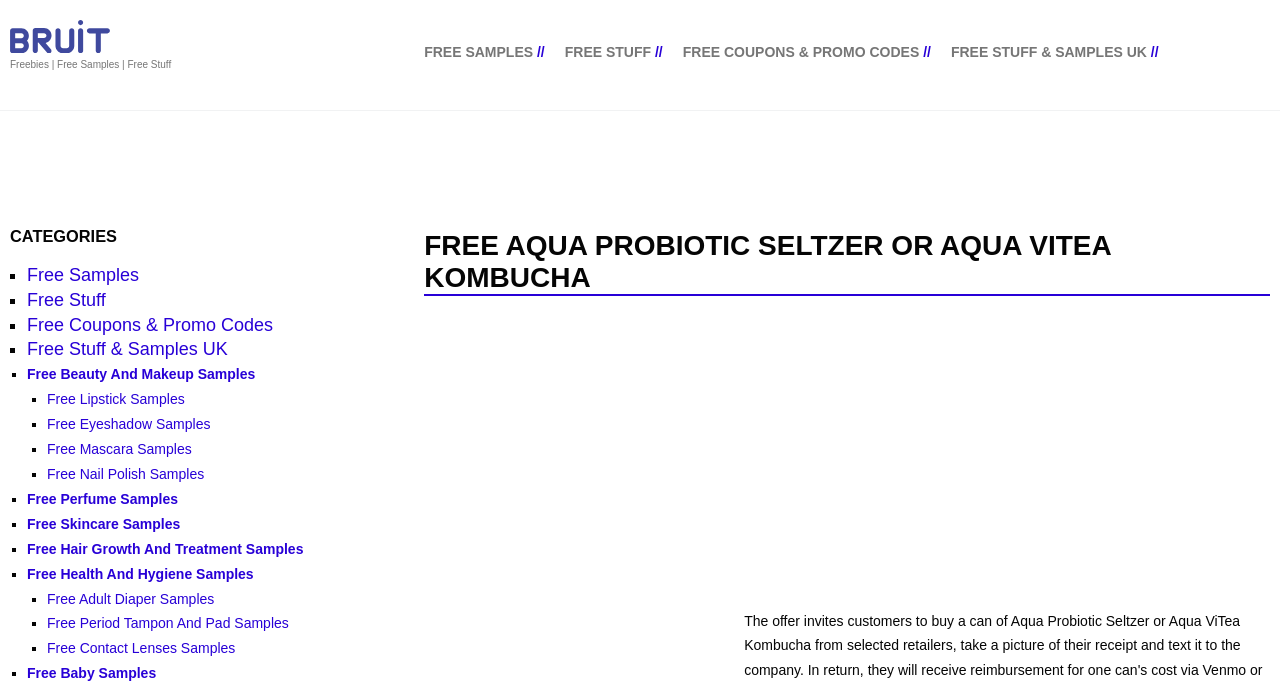Please provide the bounding box coordinates for the element that needs to be clicked to perform the following instruction: "Click on 'Free Beauty And Makeup Samples'". The coordinates should be given as four float numbers between 0 and 1, i.e., [left, top, right, bottom].

[0.021, 0.533, 0.199, 0.556]